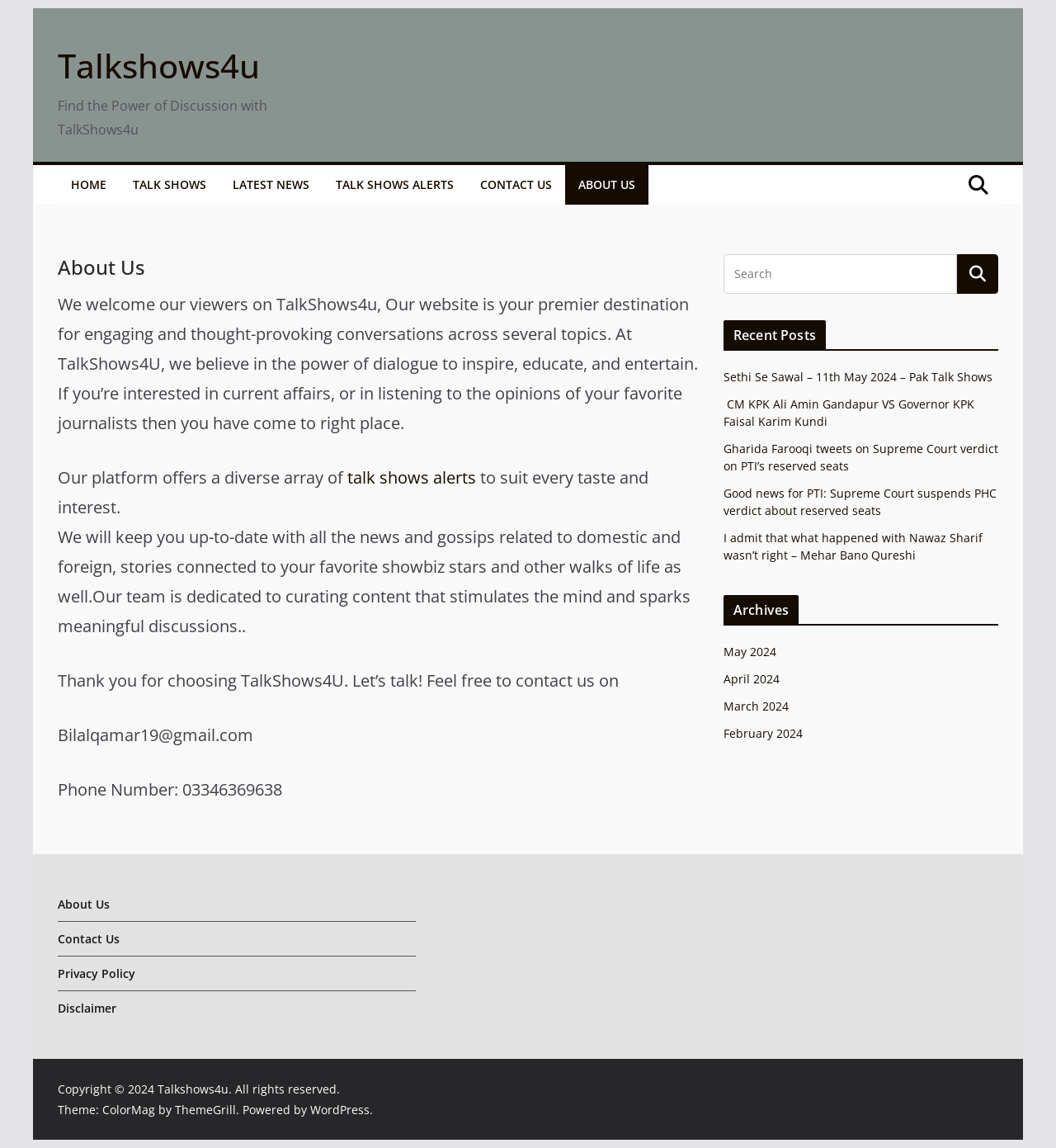How many navigation links are there in the top menu?
Look at the image and respond with a one-word or short phrase answer.

6